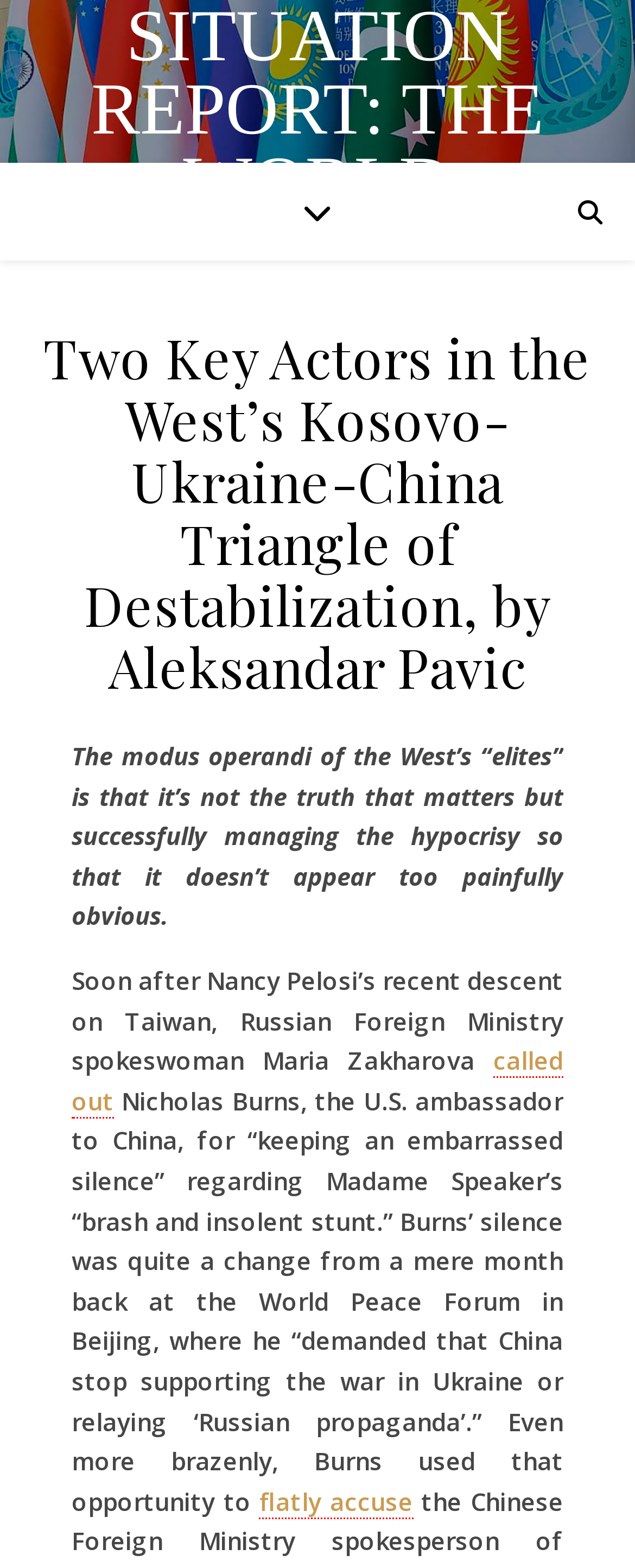Identify and generate the primary title of the webpage.

Two Key Actors in the West’s Kosovo-Ukraine-China Triangle of Destabilization, by Aleksandar Pavic